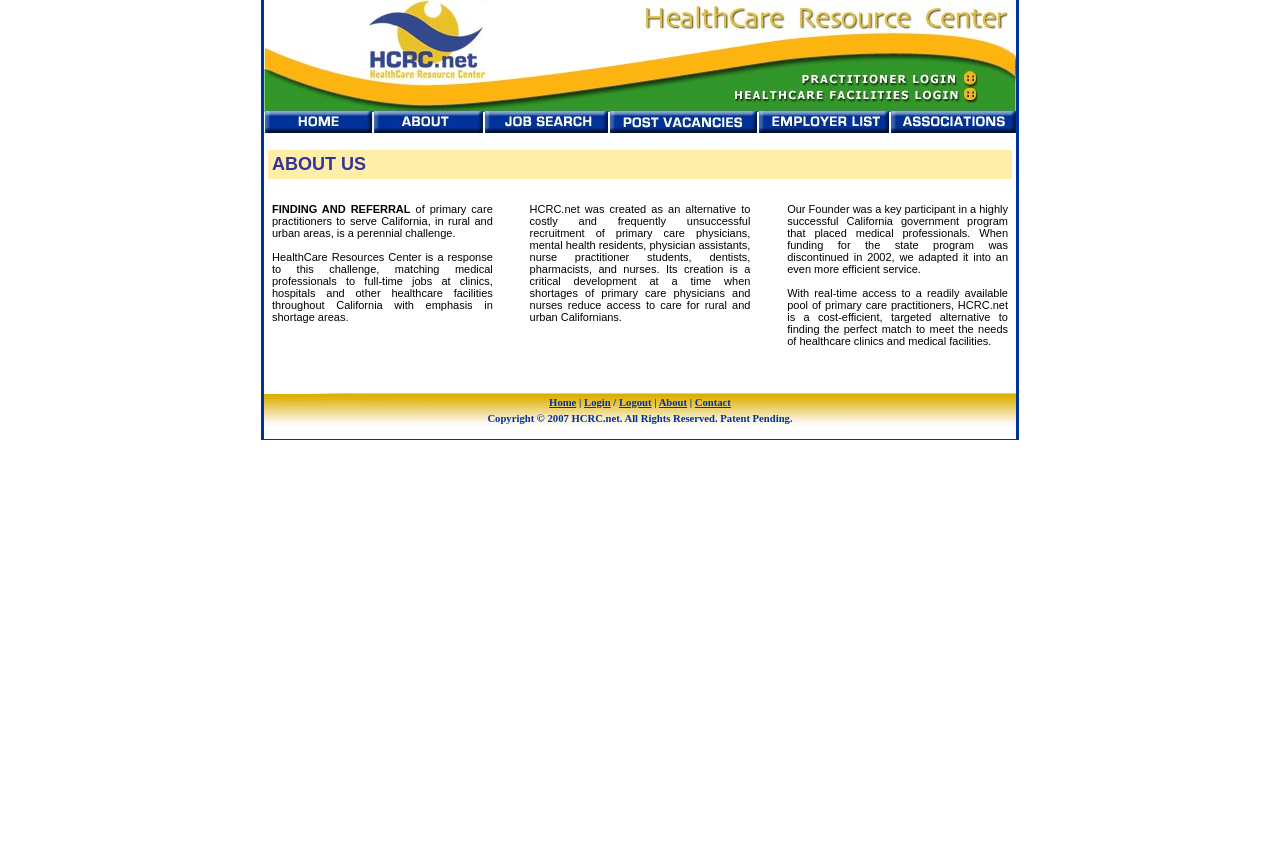What is the title of the section below the navigation bar?
Deliver a detailed and extensive answer to the question.

The title of the section below the navigation bar is 'ABOUT US', which is a heading element in the second table row of the webpage.